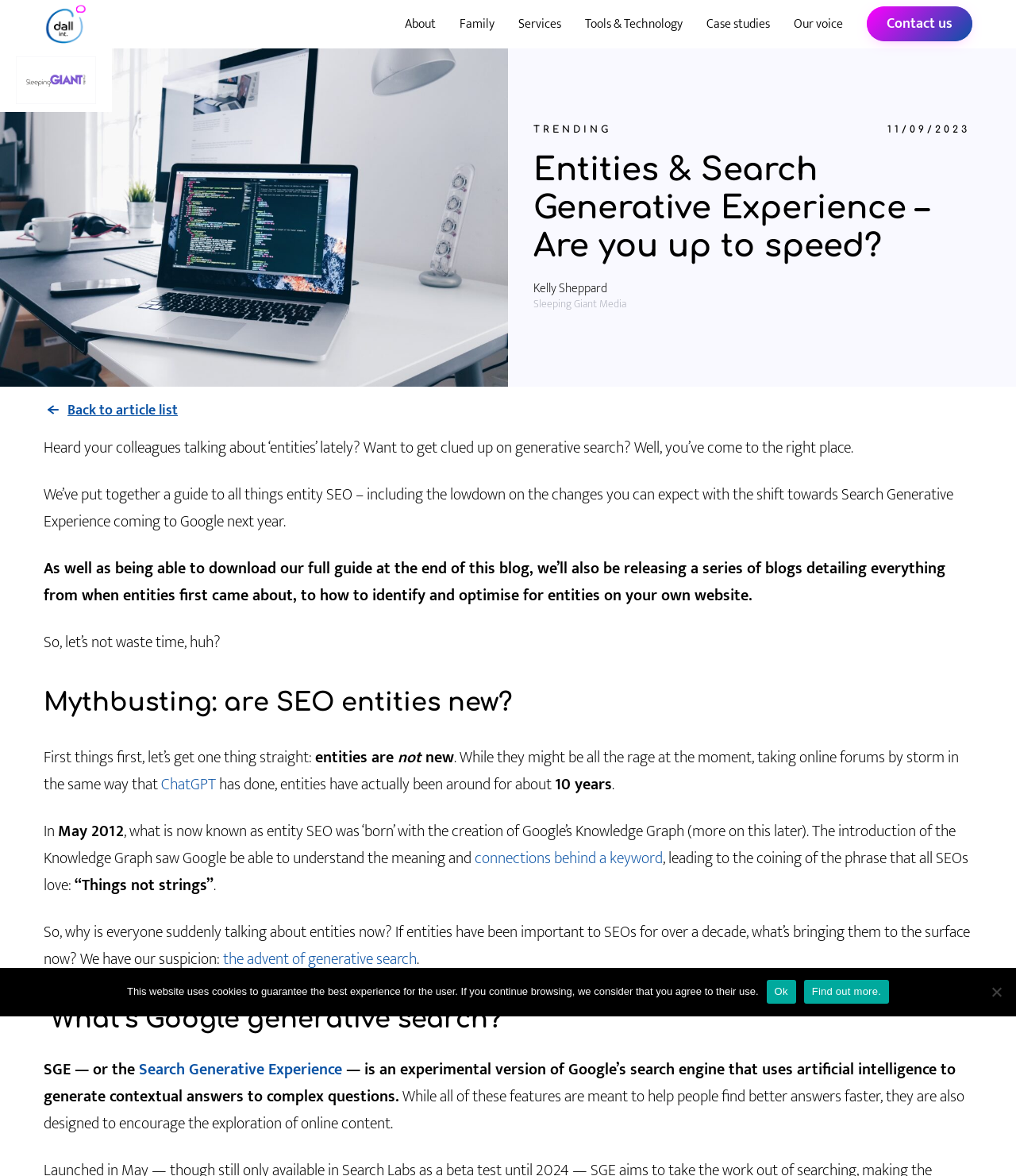Who is the author of this blog?
Answer the question with just one word or phrase using the image.

Kelly Sheppard